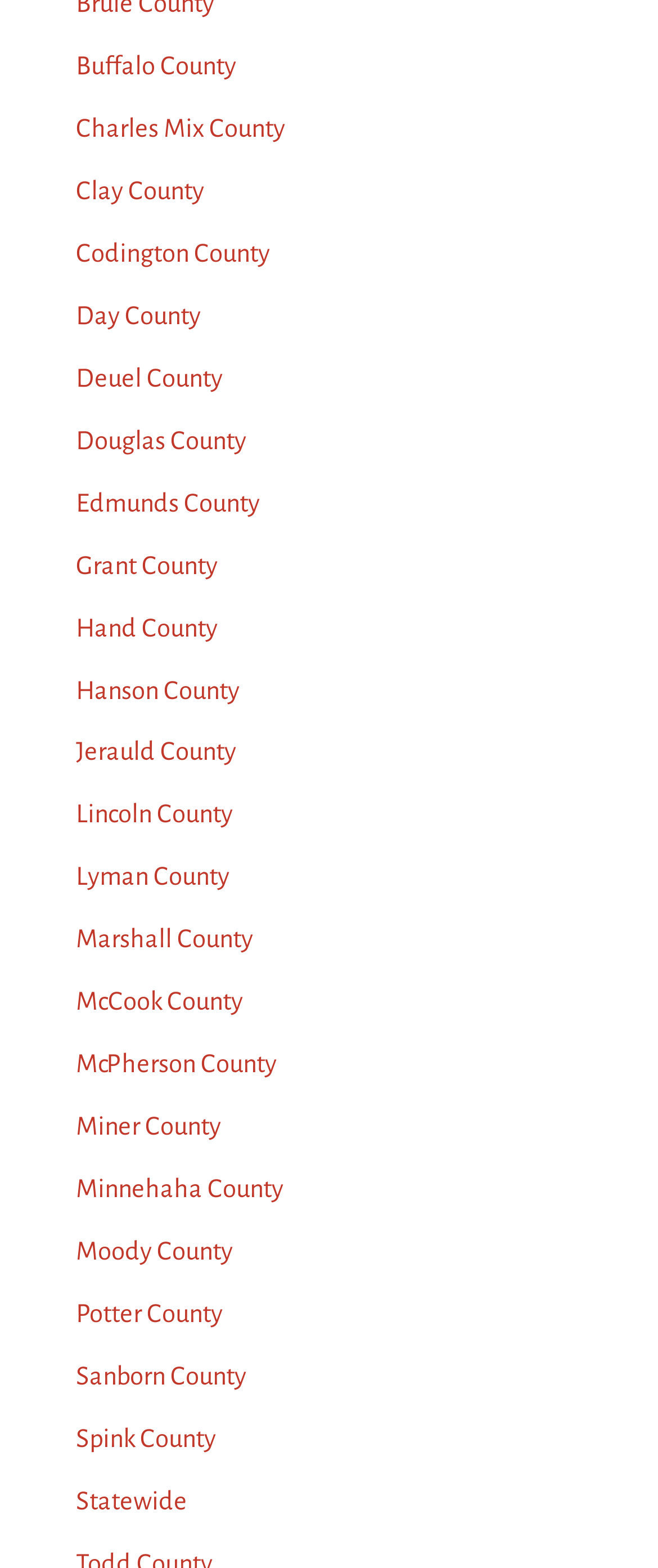Show the bounding box coordinates of the element that should be clicked to complete the task: "select Statewide".

[0.115, 0.948, 0.285, 0.966]